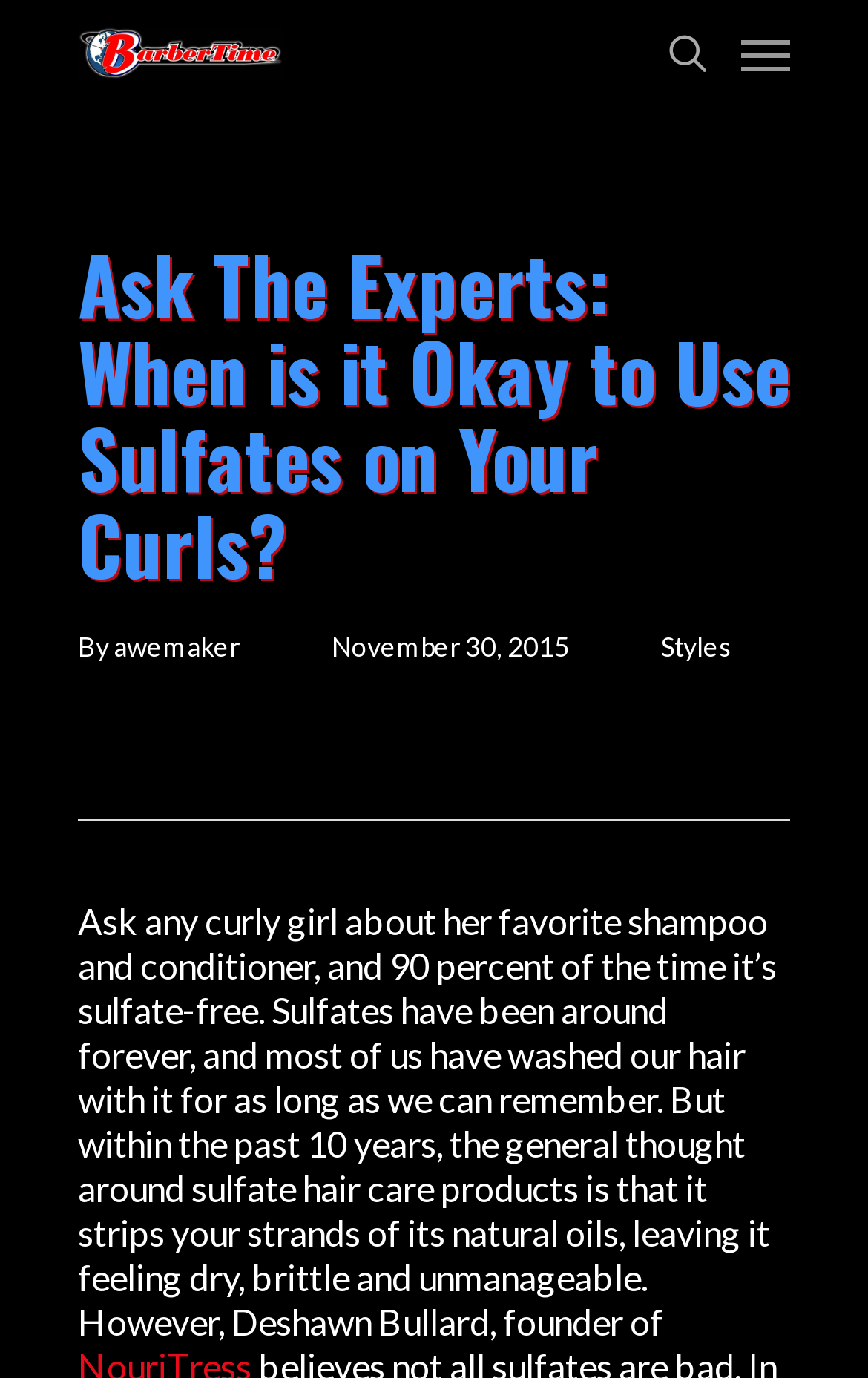What is the topic of the article?
Based on the image, give a concise answer in the form of a single word or short phrase.

Sulfates in hair care